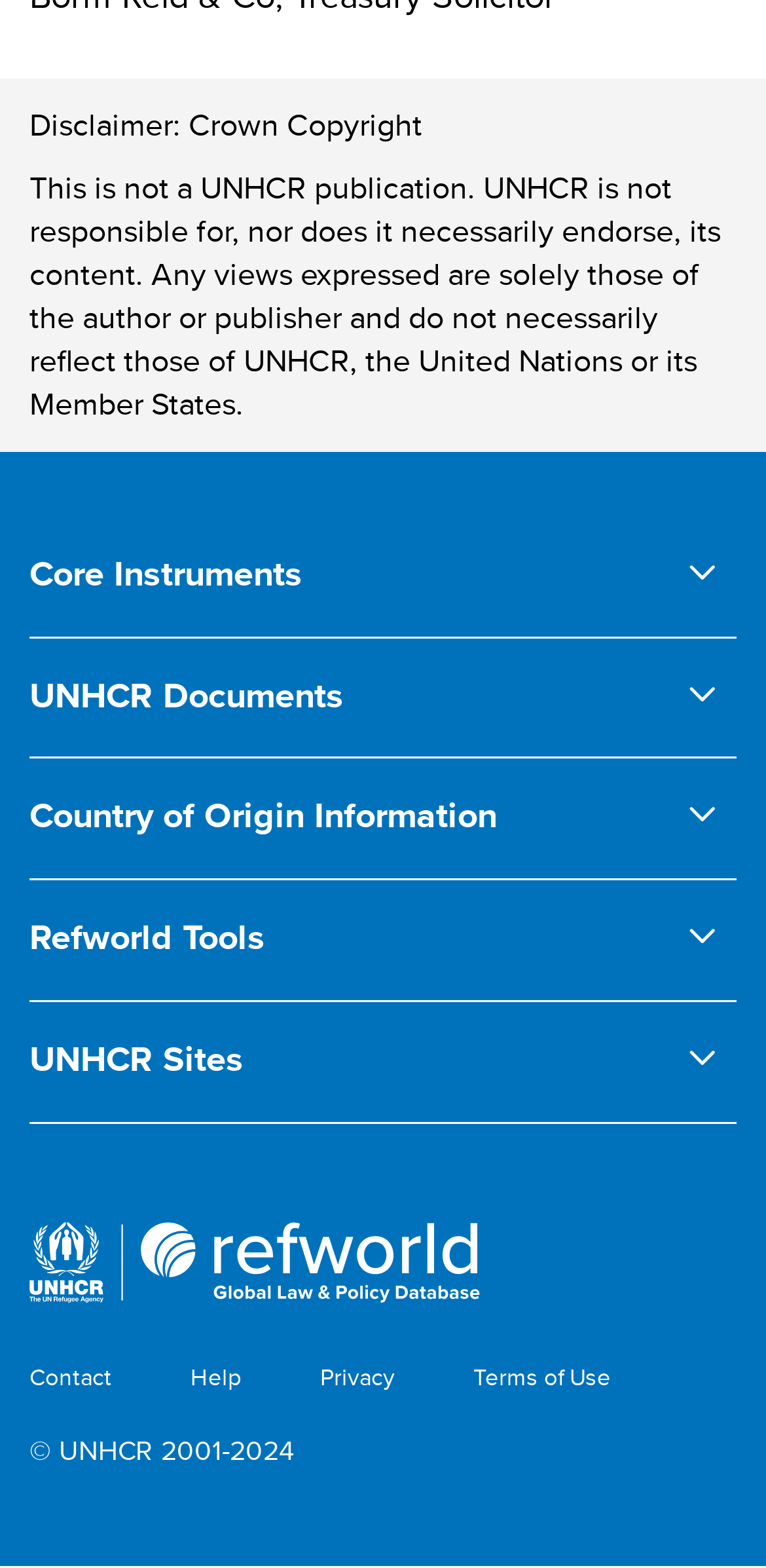From the screenshot, find the bounding box of the UI element matching this description: "Conclusions on International Protection (ExCom)". Supply the bounding box coordinates in the form [left, top, right, bottom], each a float between 0 and 1.

[0.038, 0.521, 0.905, 0.55]